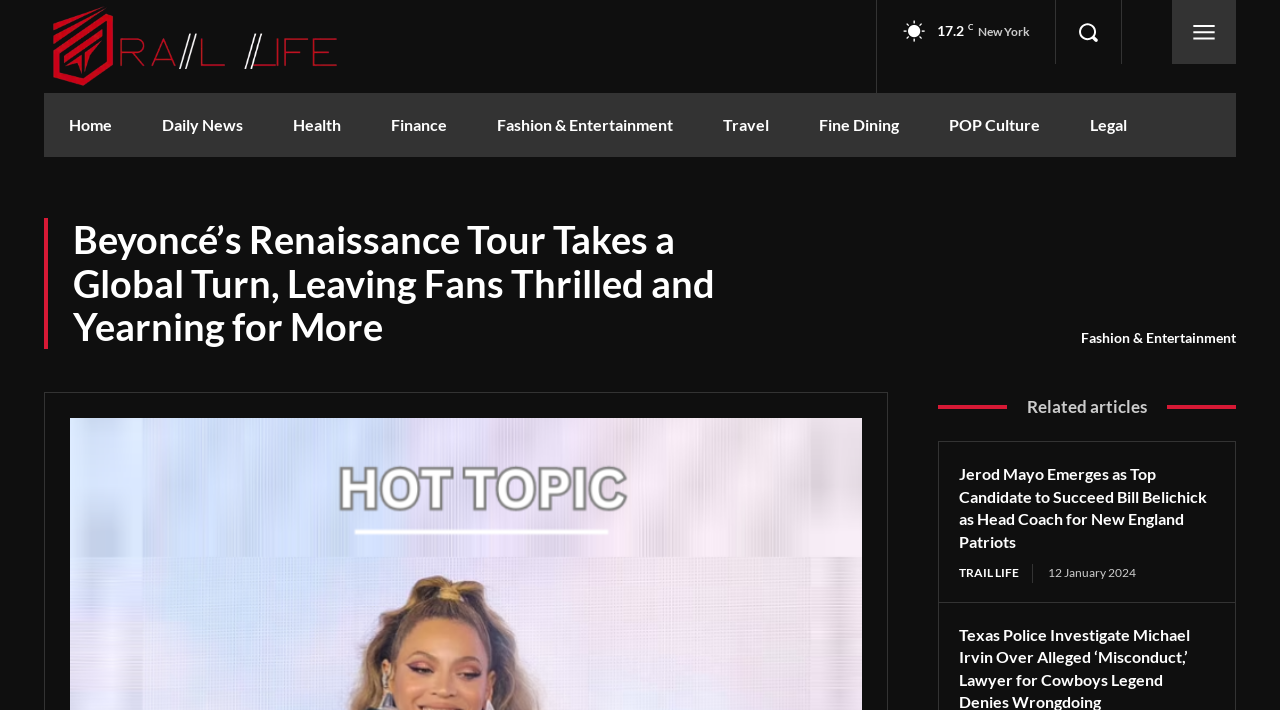Please answer the following query using a single word or phrase: 
What is the category of the article below the main heading?

Fashion & Entertainment